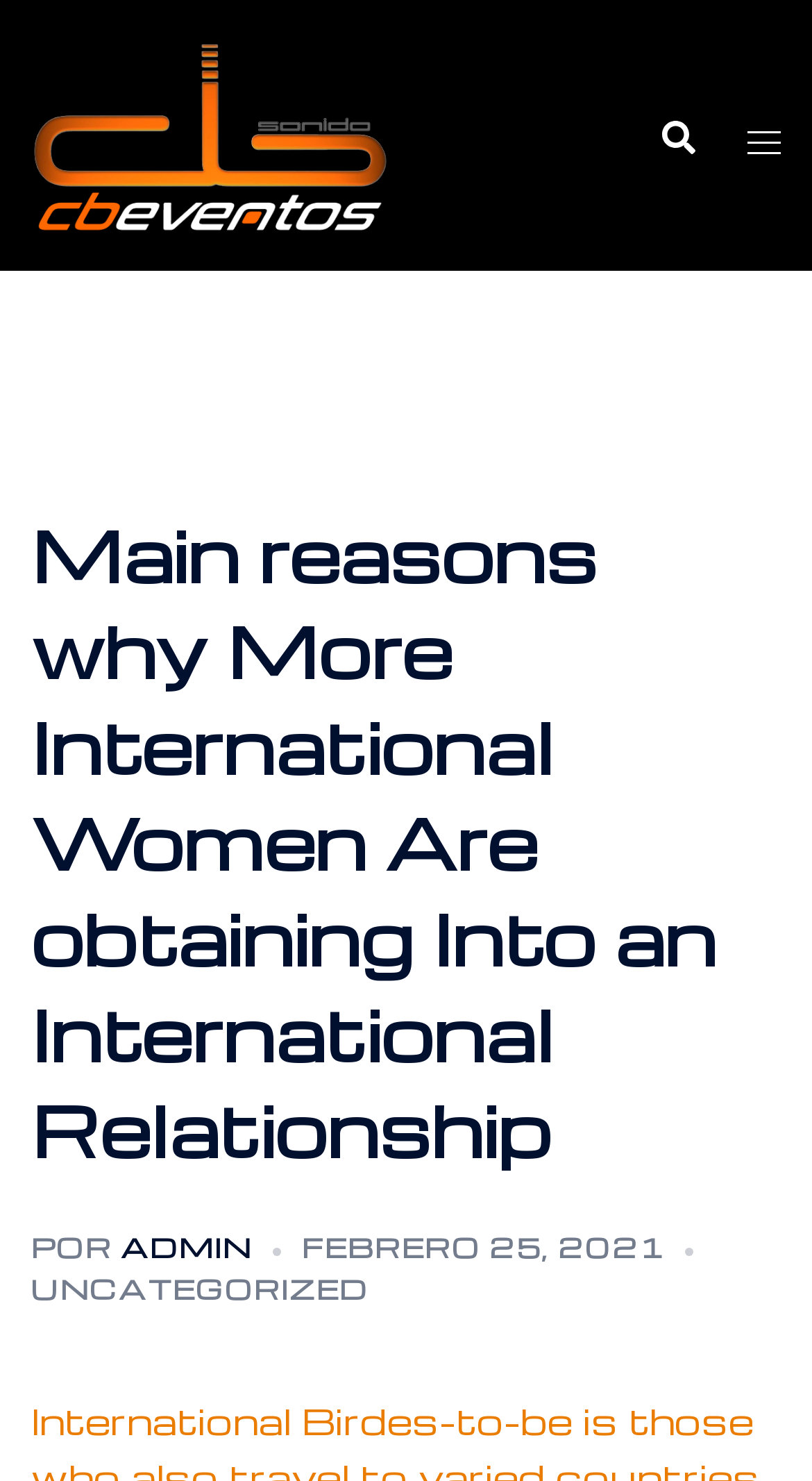Please extract the primary headline from the webpage.

Main reasons why More International Women Are obtaining Into an International Relationship